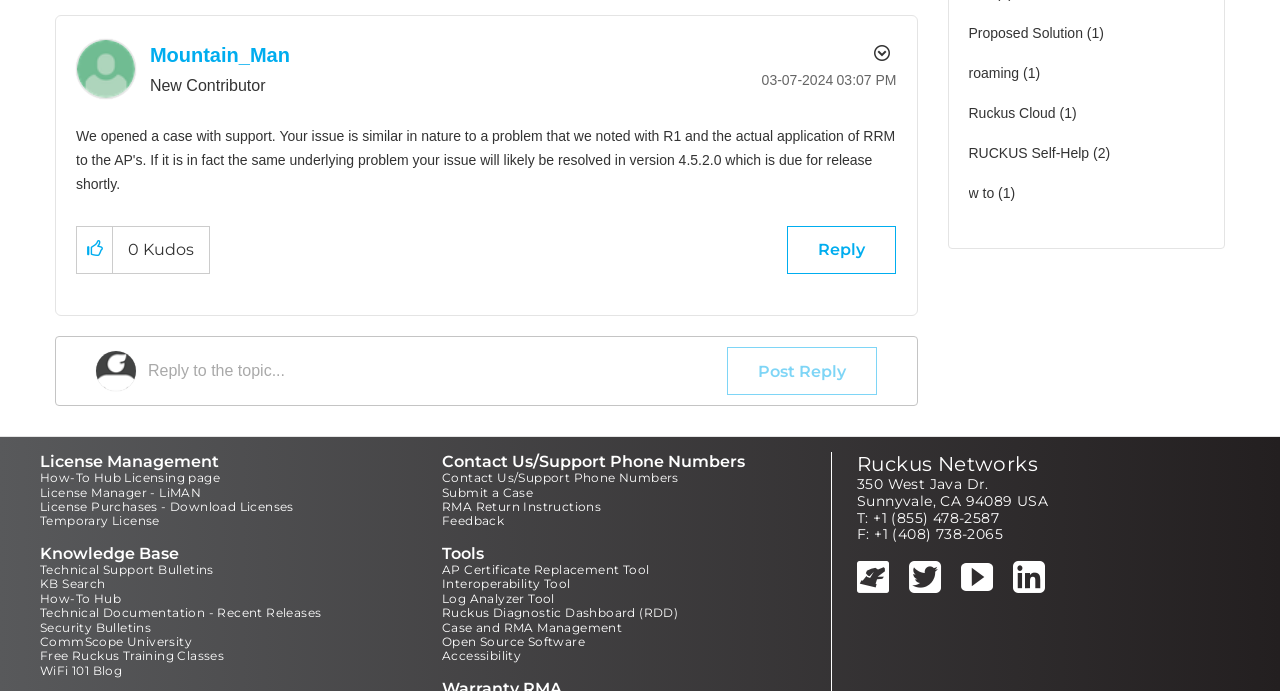Locate the bounding box coordinates of the clickable region necessary to complete the following instruction: "View Profile of Mountain_Man". Provide the coordinates in the format of four float numbers between 0 and 1, i.e., [left, top, right, bottom].

[0.117, 0.063, 0.226, 0.095]